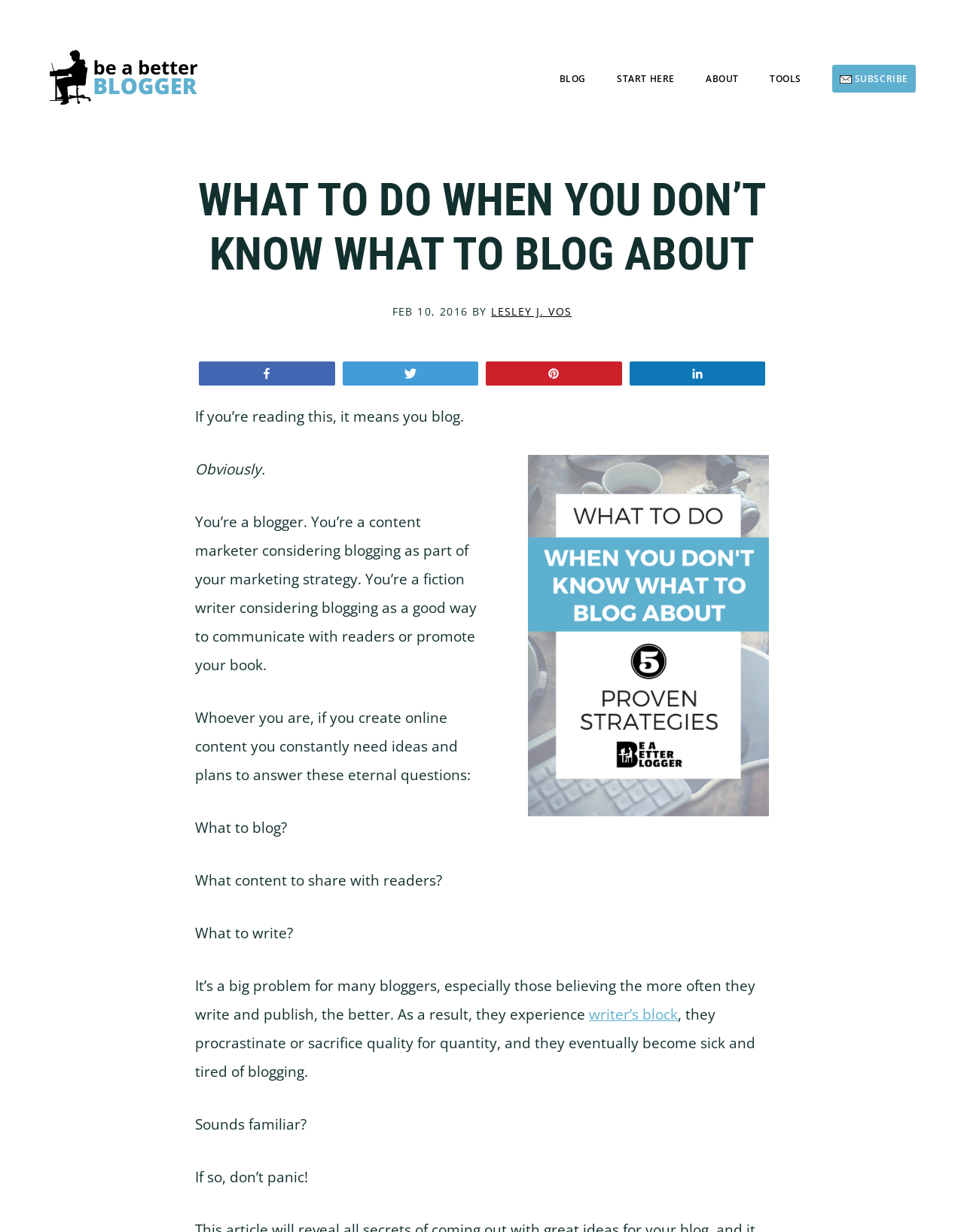Identify the bounding box coordinates of the clickable region to carry out the given instruction: "Read the article by 'LESLEY J. VOS'".

[0.509, 0.247, 0.593, 0.258]